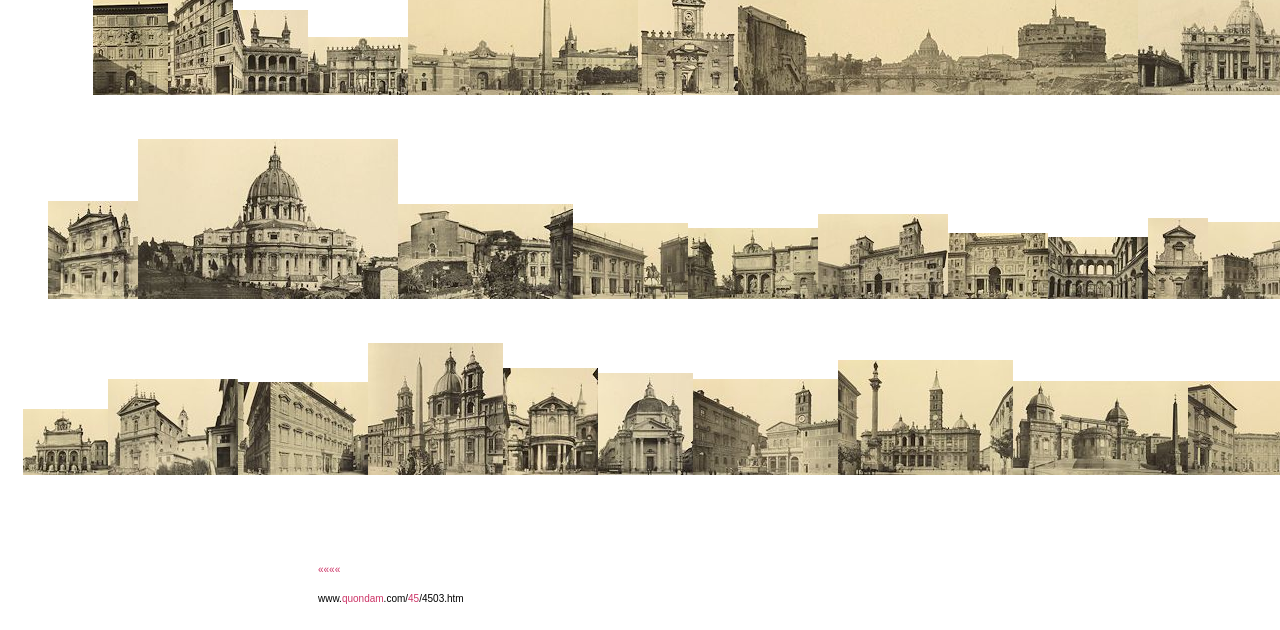What is the URL in the second table cell?
Using the screenshot, give a one-word or short phrase answer.

www.quondam.com/45/4503.htm